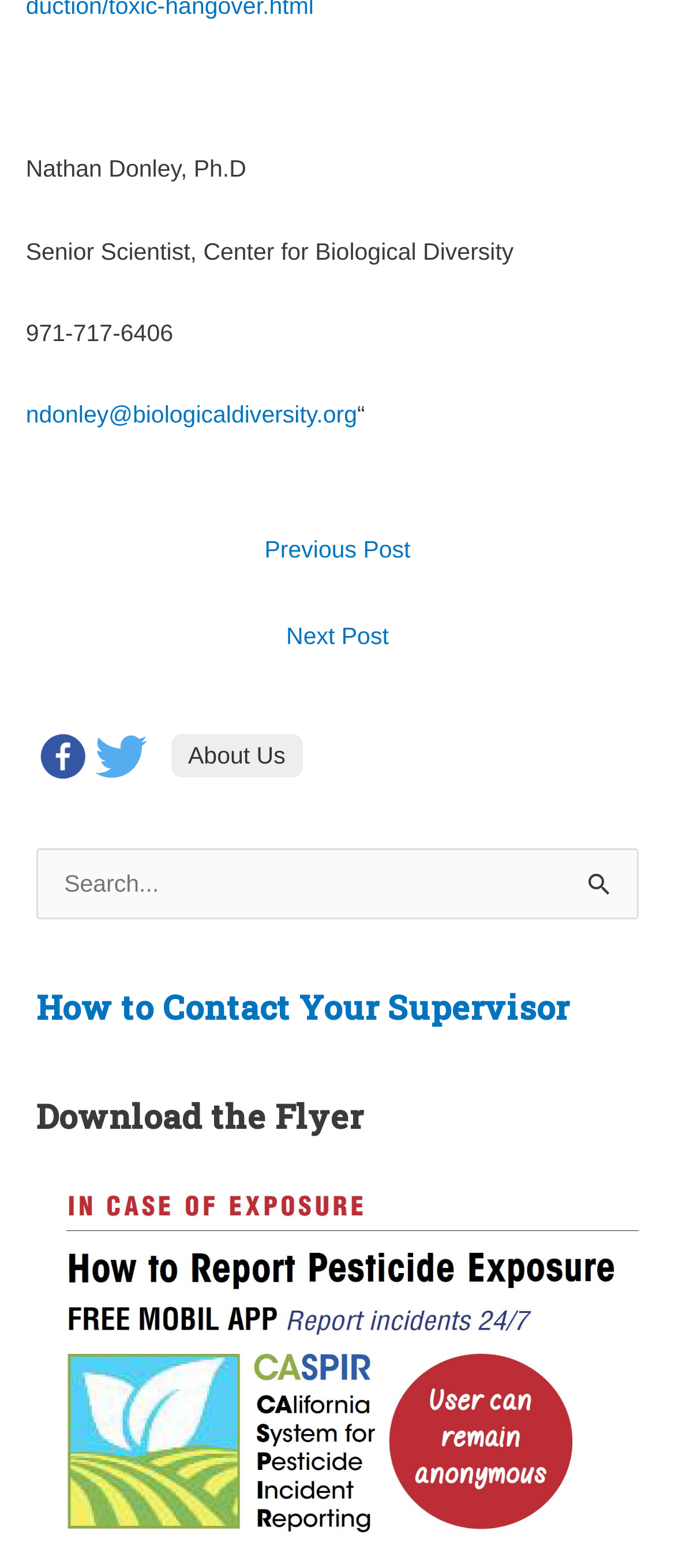Please specify the bounding box coordinates in the format (top-left x, top-left y, bottom-right x, bottom-right y), with all values as floating point numbers between 0 and 1. Identify the bounding box of the UI element described by: Next Post →

[0.043, 0.391, 0.957, 0.426]